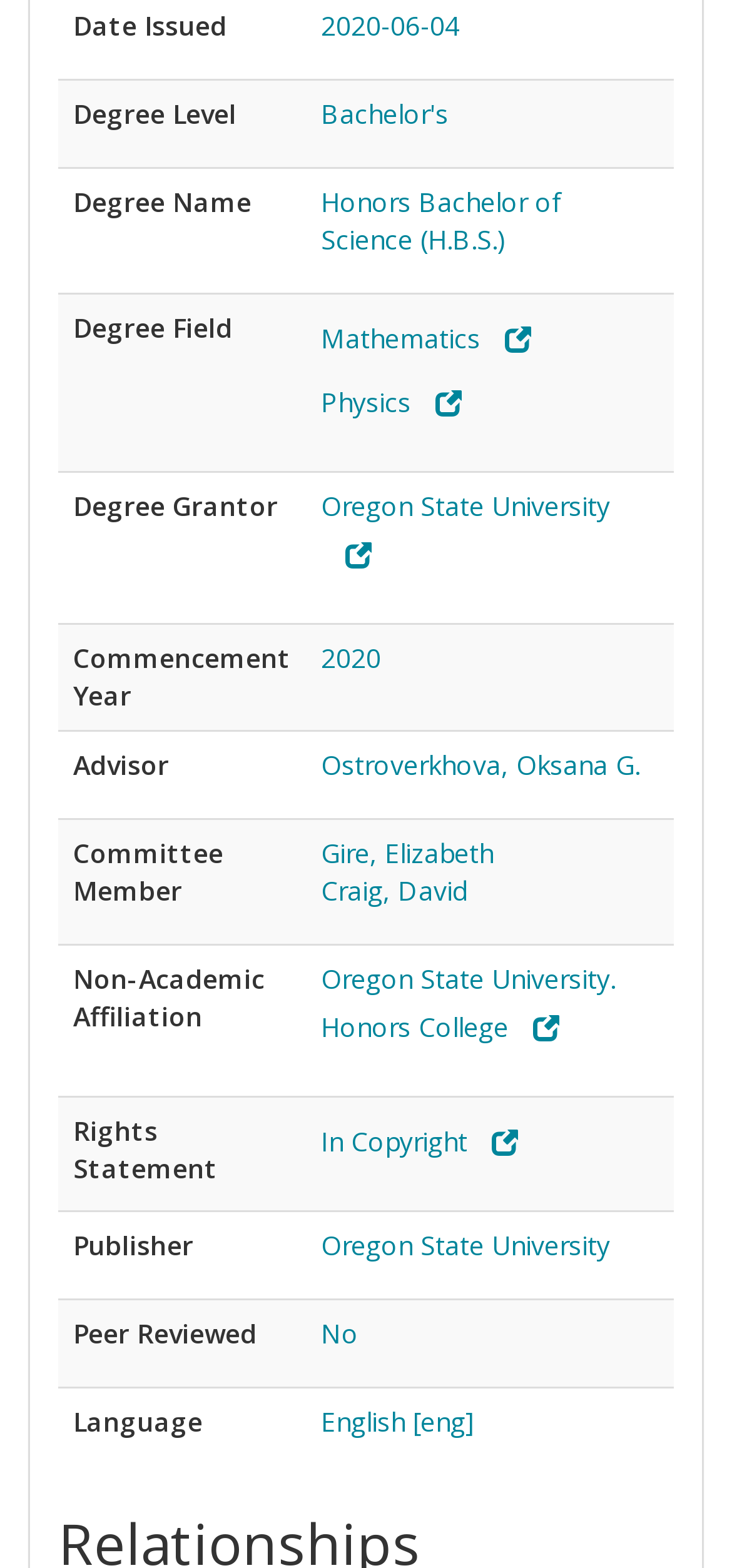Identify the bounding box coordinates for the element you need to click to achieve the following task: "View Meet the Team at JMK Solicitors". The coordinates must be four float values ranging from 0 to 1, formatted as [left, top, right, bottom].

None